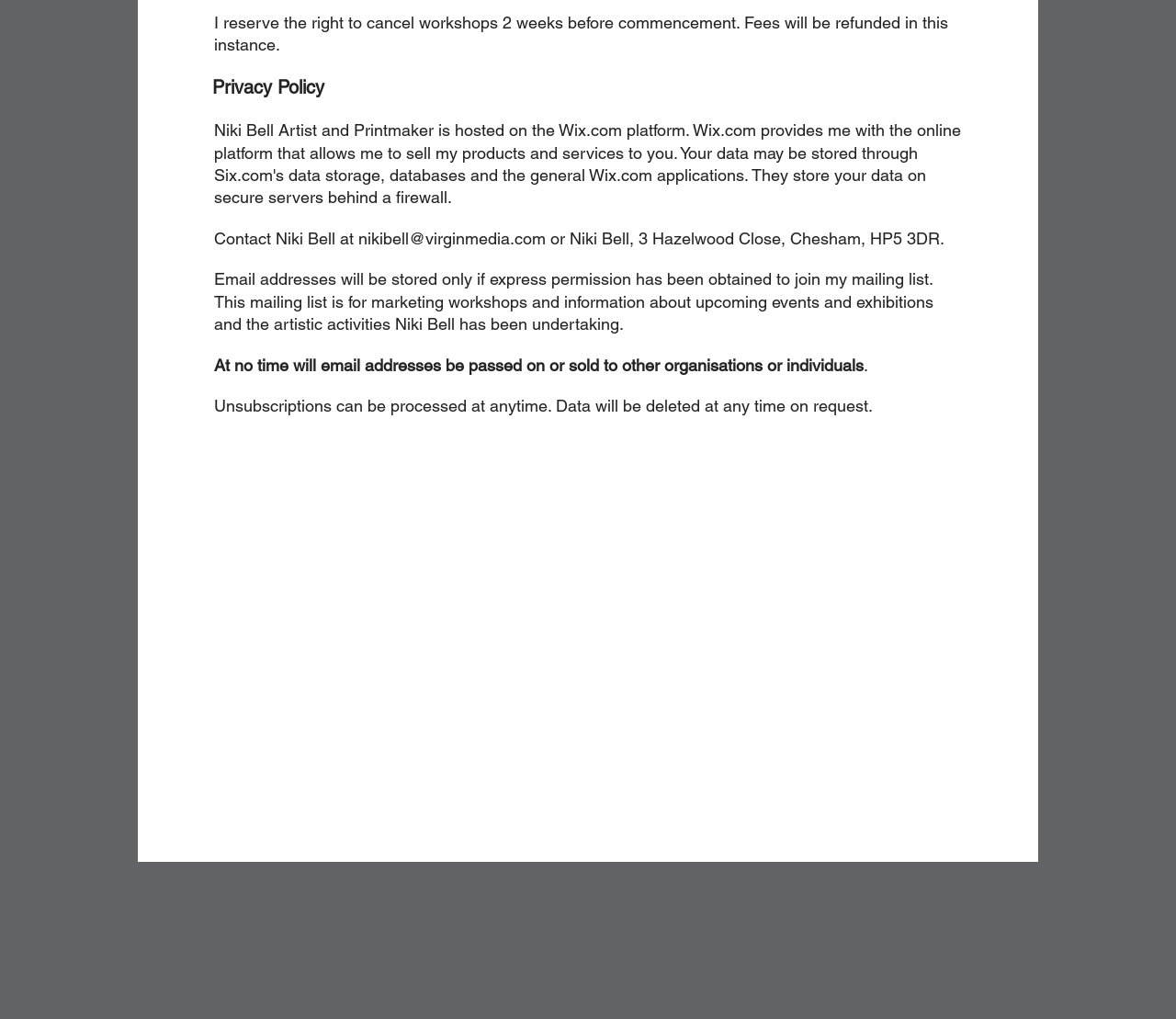Please determine the bounding box coordinates for the UI element described as: "nikibell@virginmedia.com".

[0.305, 0.224, 0.464, 0.243]